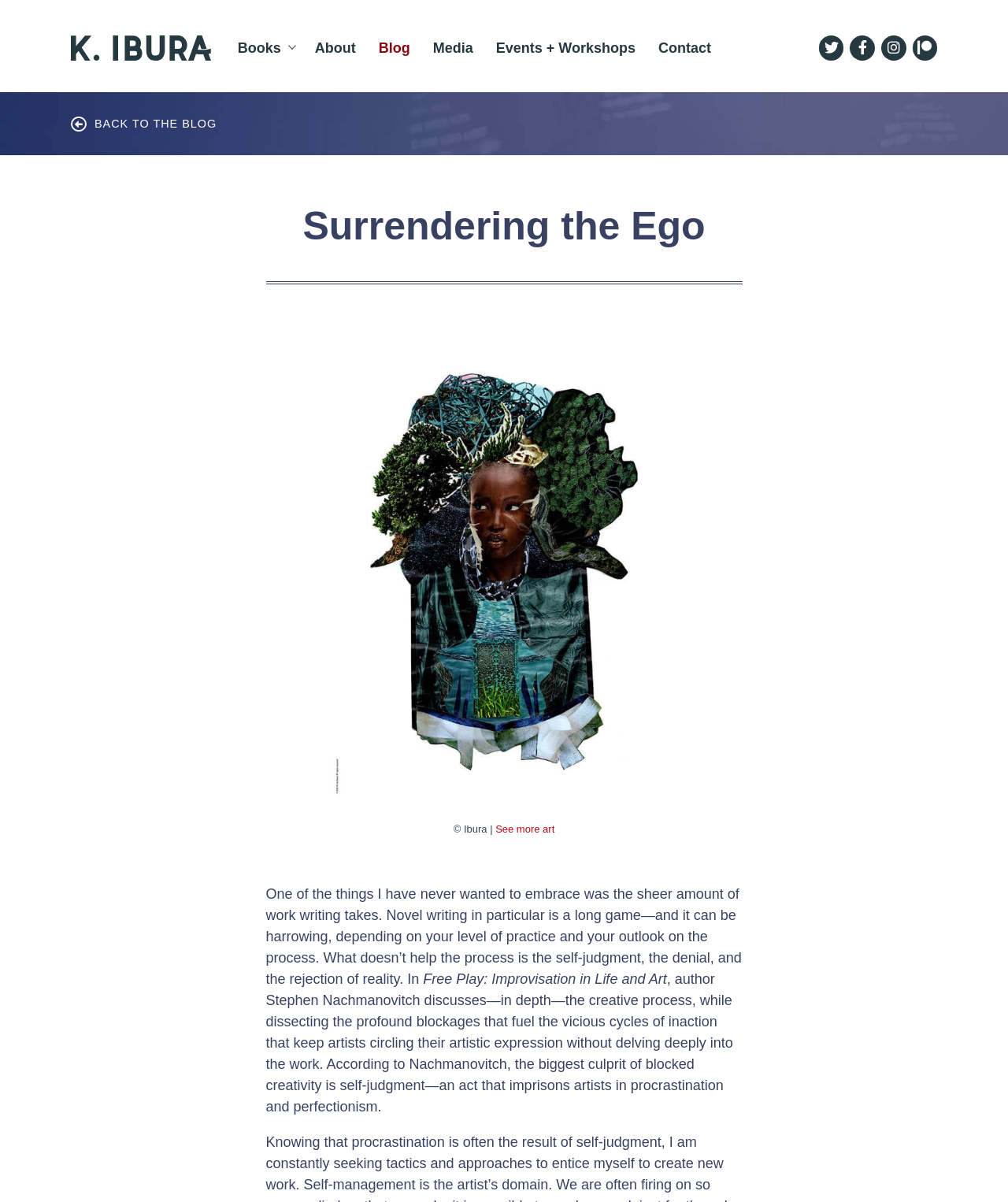Pinpoint the bounding box coordinates of the clickable element needed to complete the instruction: "Click on the author's name". The coordinates should be provided as four float numbers between 0 and 1: [left, top, right, bottom].

[0.07, 0.032, 0.209, 0.046]